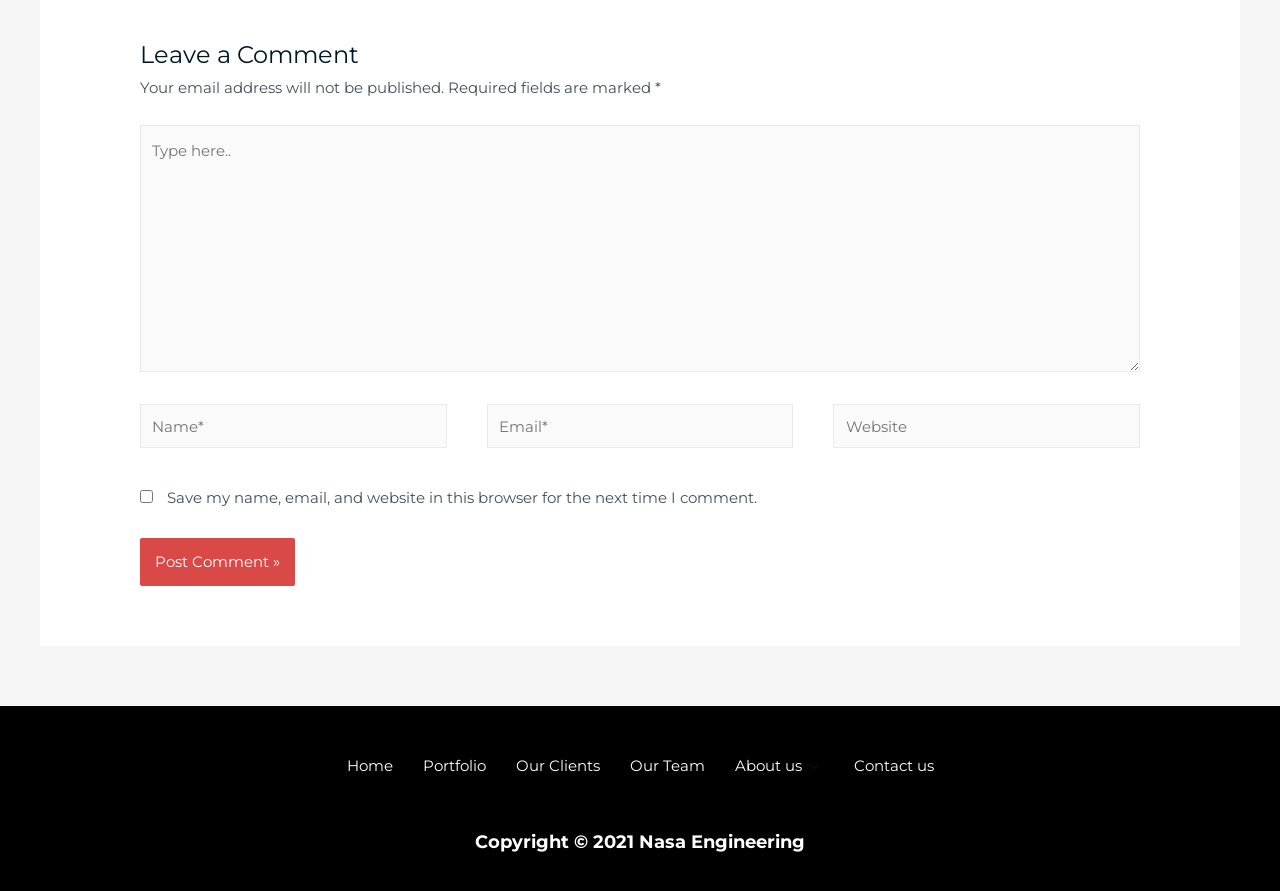Locate the bounding box coordinates of the clickable area needed to fulfill the instruction: "Leave a comment".

[0.109, 0.039, 0.891, 0.083]